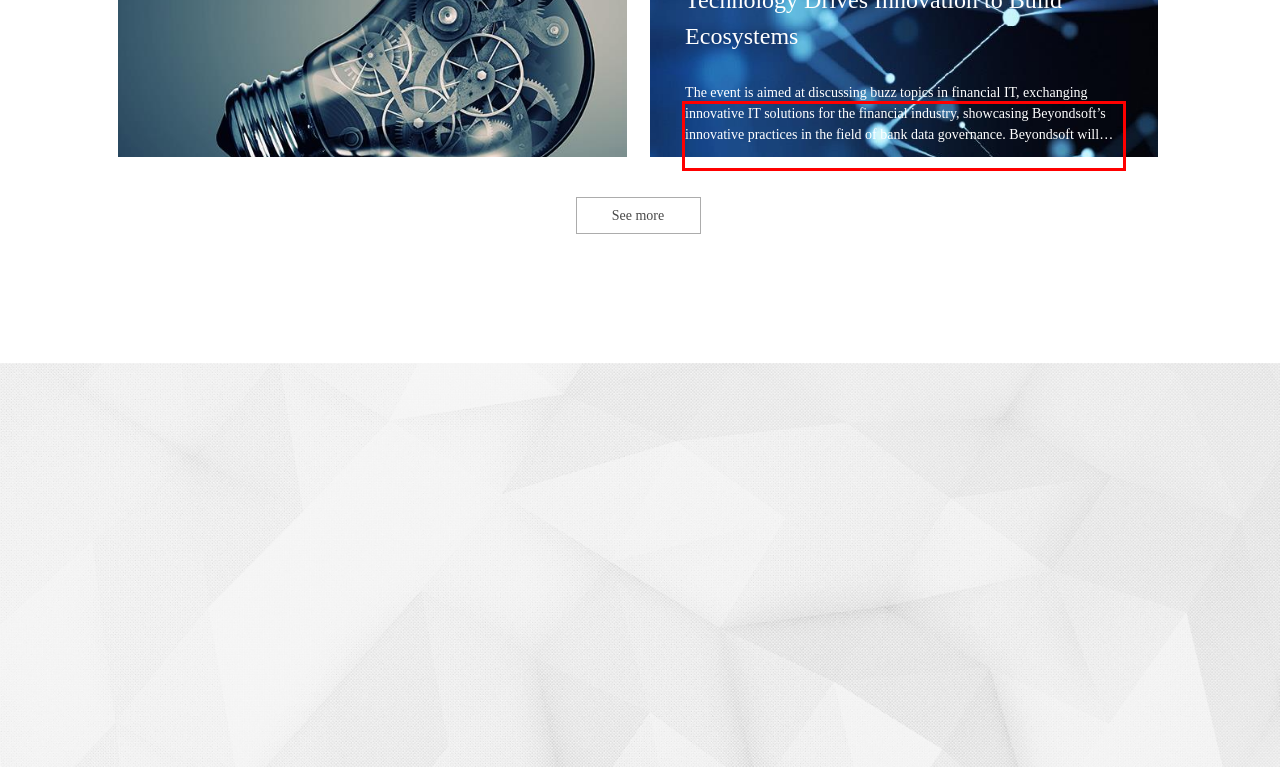View the screenshot of the webpage and identify the UI element surrounded by a red bounding box. Extract the text contained within this red bounding box.

The event is aimed at discussing buzz topics in financial IT, exchanging innovative IT solutions for the financial industry, showcasing Beyondsoft’s innovative practices in the field of bank data governance. Beyondsoft will display how its data control platform helps financial firms implement data governance and fuel IT application in the banking sector.